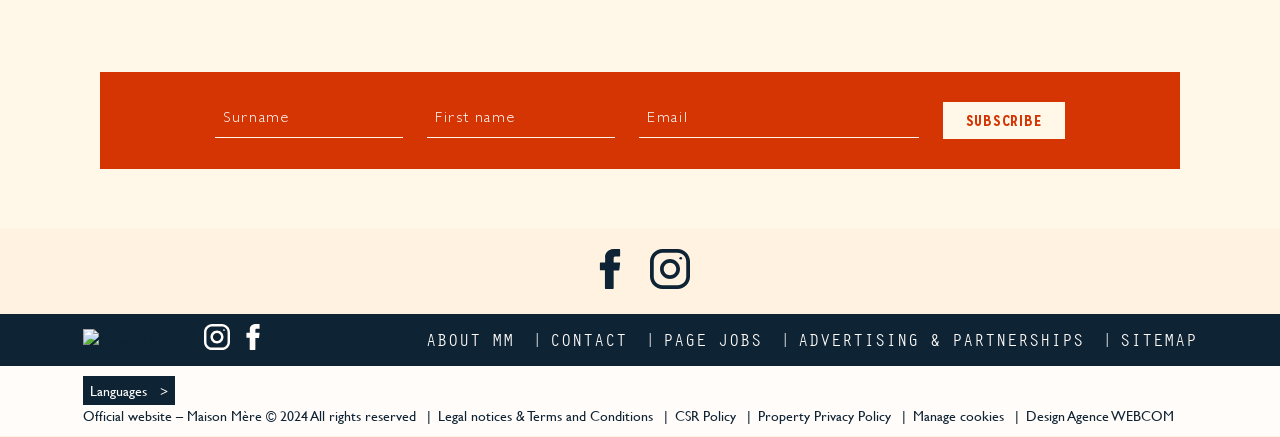What is the text of the copyright notice?
Refer to the image and provide a concise answer in one word or phrase.

Official website – Maison Mère © 2024 All rights reserved